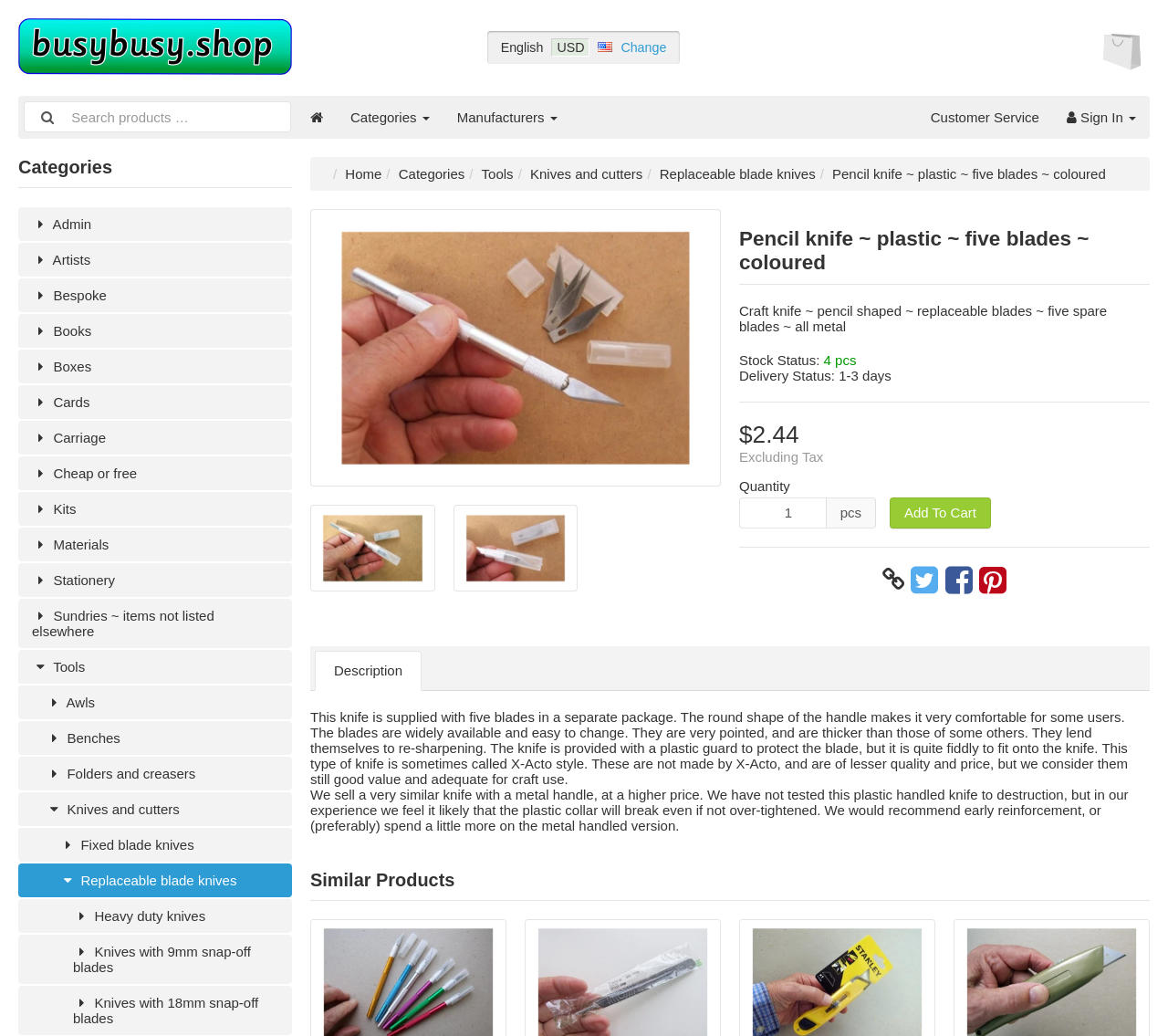Locate the bounding box coordinates of the element that should be clicked to fulfill the instruction: "Click on the 'TOM FORESTER' link".

None